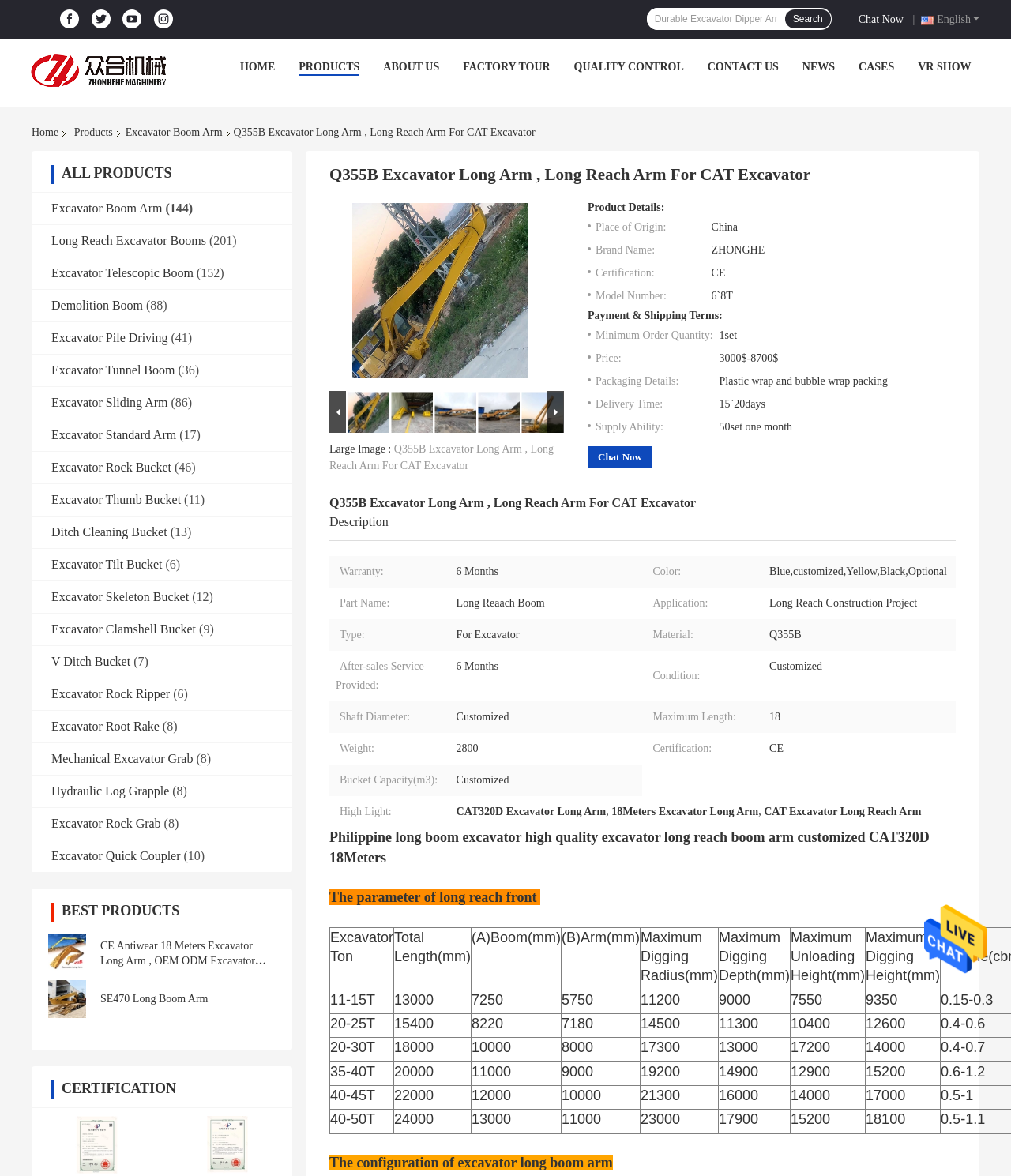What type of product is featured on this webpage?
Based on the image, please offer an in-depth response to the question.

Based on the webpage content, I can see that the webpage is focused on a specific product, which is an excavator long arm. The heading 'Q355B Excavator Long Arm, Long Reach Arm For CAT Excavator' and the presence of various links related to excavator products suggest that this webpage is primarily about excavator long arms.